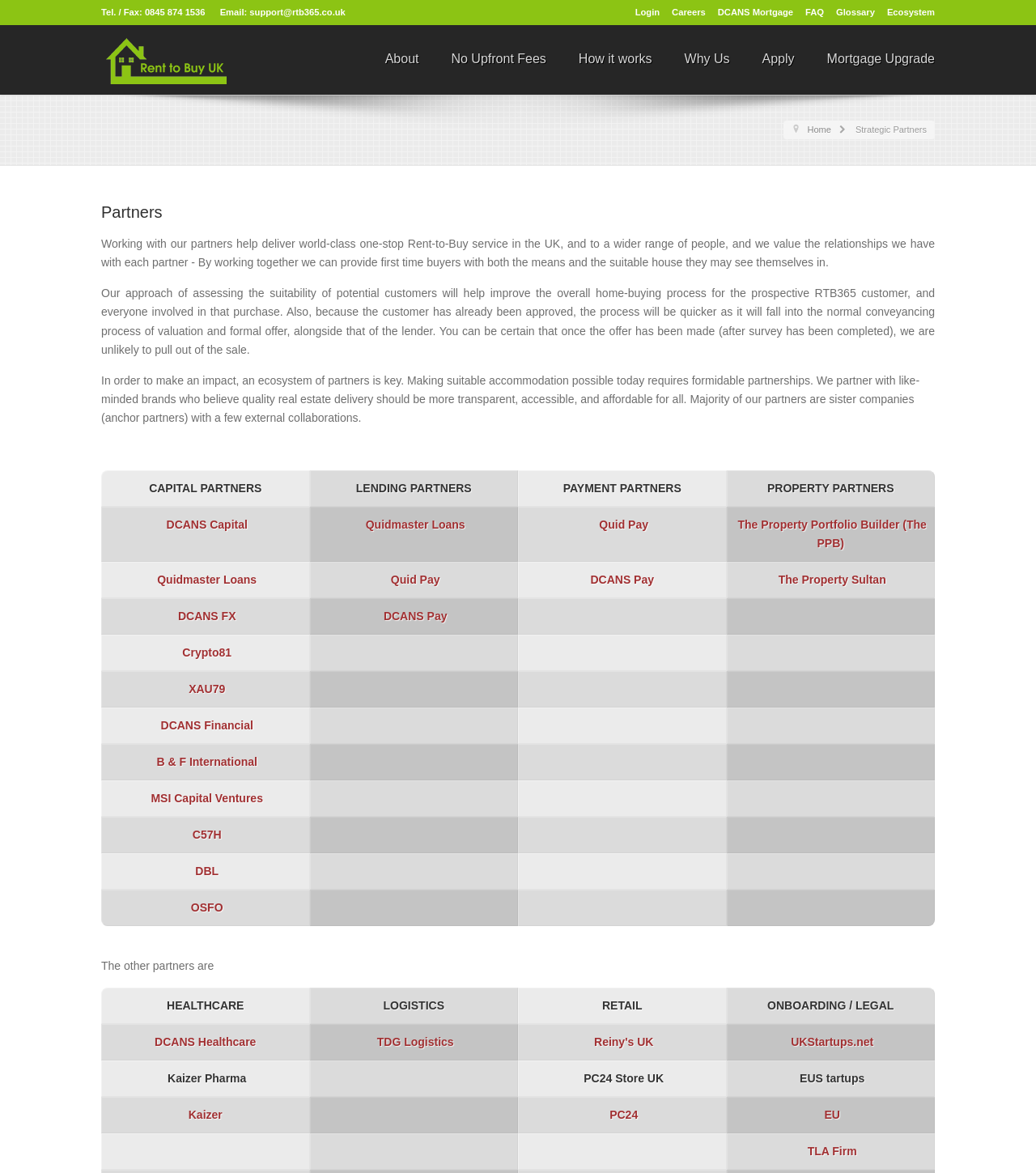Determine the bounding box coordinates for the clickable element required to fulfill the instruction: "Click on the 'Login' link". Provide the coordinates as four float numbers between 0 and 1, i.e., [left, top, right, bottom].

[0.613, 0.003, 0.637, 0.017]